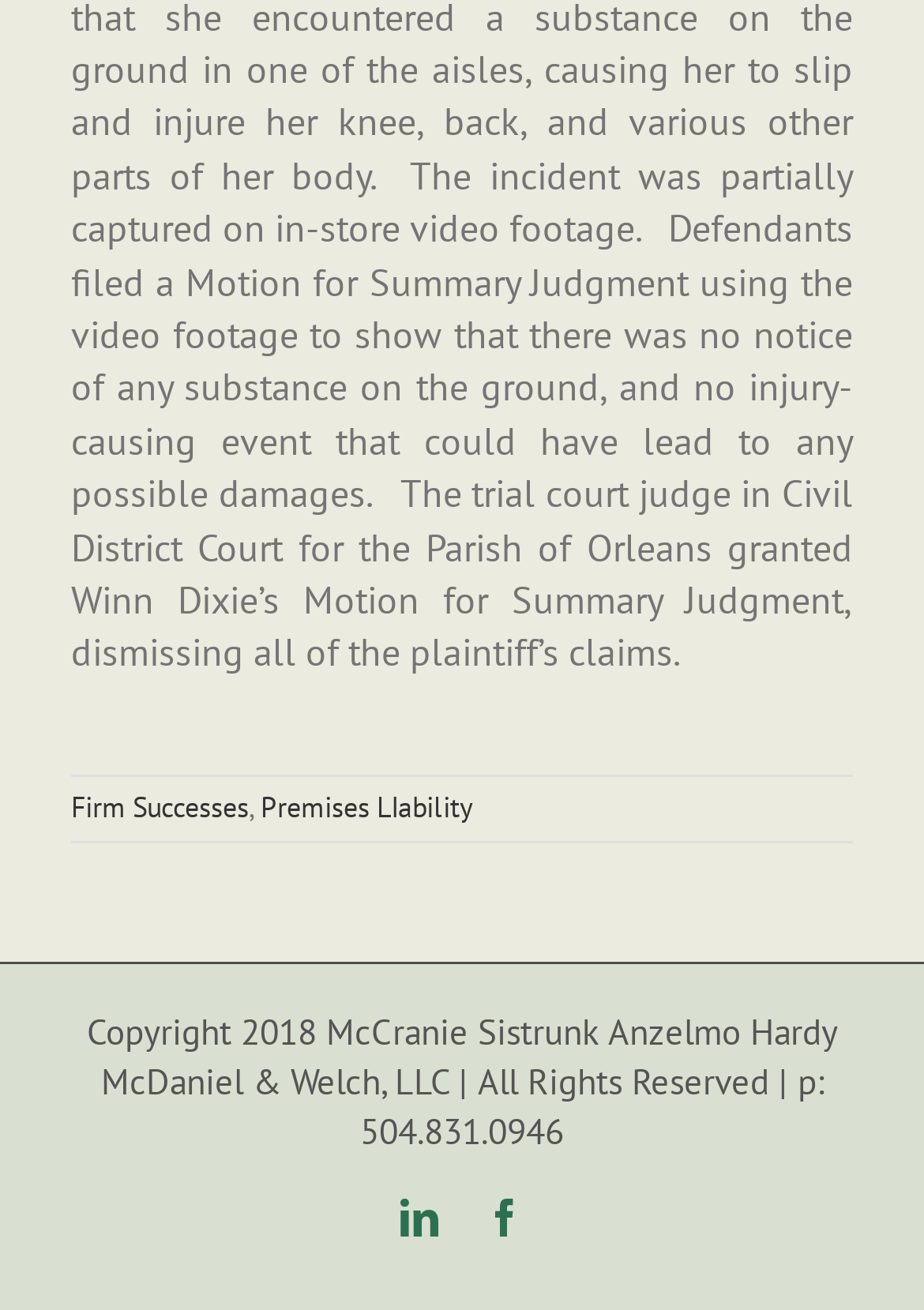Based on the element description: "Firm Successes", identify the bounding box coordinates for this UI element. The coordinates must be four float numbers between 0 and 1, listed as [left, top, right, bottom].

[0.077, 0.602, 0.269, 0.629]